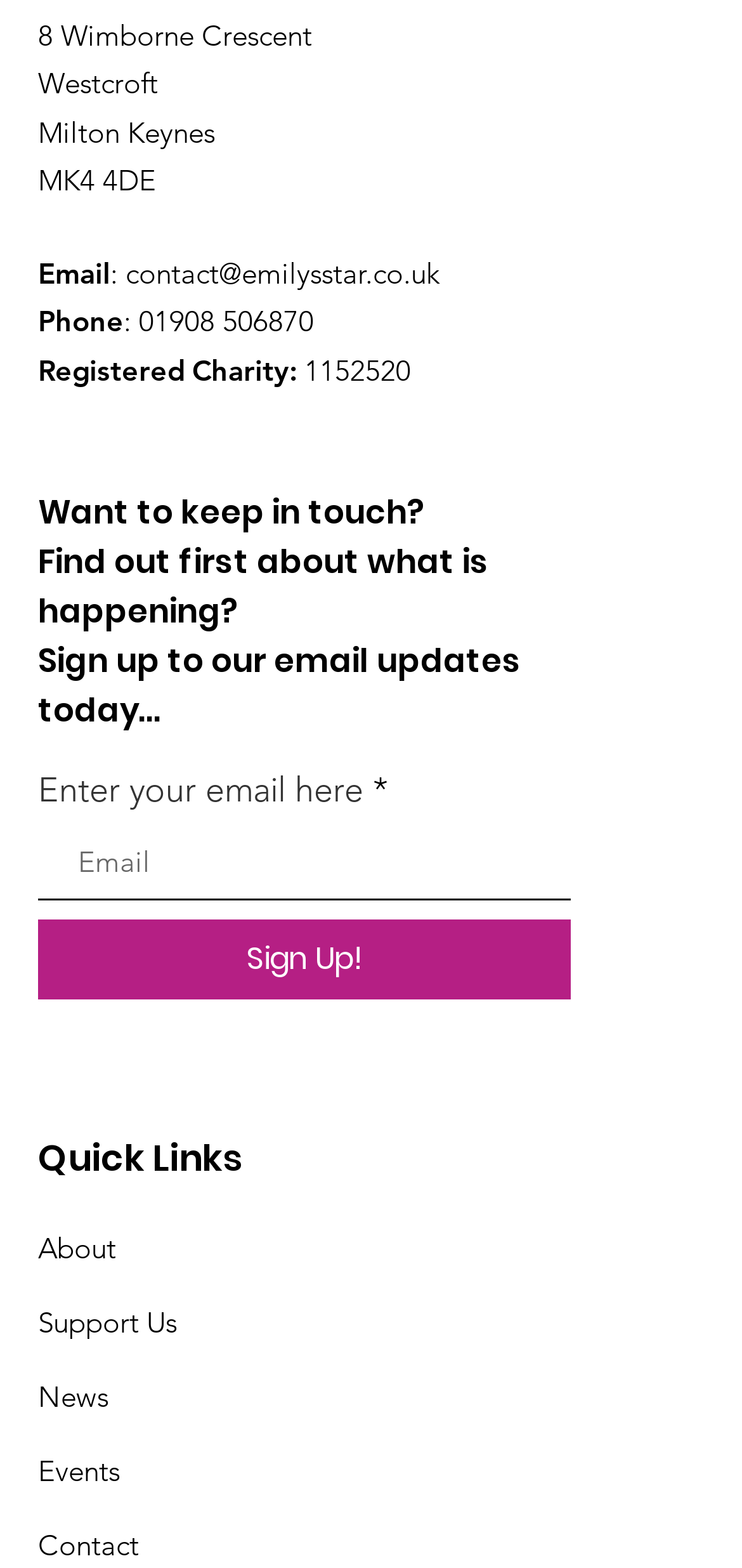Pinpoint the bounding box coordinates of the area that should be clicked to complete the following instruction: "Call the phone number". The coordinates must be given as four float numbers between 0 and 1, i.e., [left, top, right, bottom].

[0.187, 0.193, 0.423, 0.216]